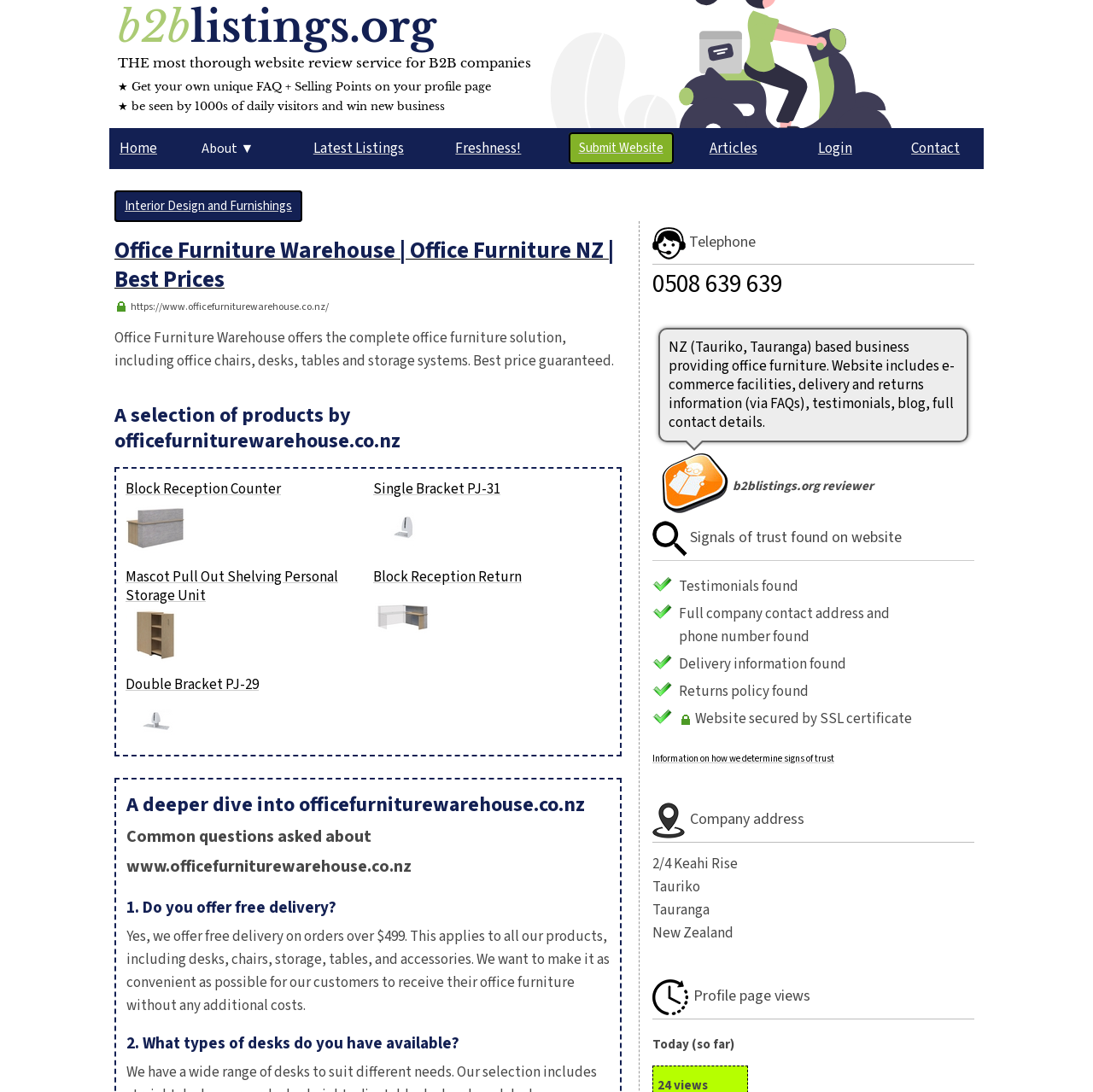Provide the bounding box coordinates for the UI element that is described by this text: "Home". The coordinates should be in the form of four float numbers between 0 and 1: [left, top, right, bottom].

[0.109, 0.126, 0.144, 0.145]